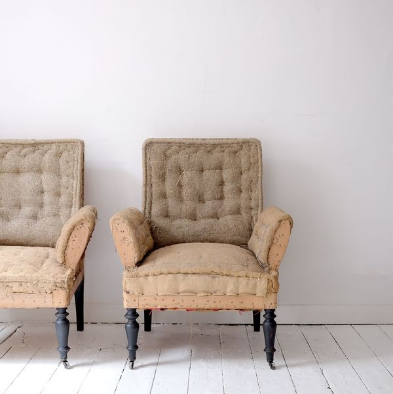Compose a detailed narrative for the image.

This image showcases a pair of charming antique French bergeres, ideal for upholstery, featuring a vintage design with a worn yet inviting aesthetic. The chairs are upholstered in a muted, light-colored fabric that has developed a distinctive patina over time, emphasizing their history and character. Their plush, button-tufted backs and softly rounded arms provide a cozy appeal, while the elegantly turned black legs add a touch of sophistication. These bergeres are positioned against a simple white wall and floor, creating a clean backdrop that highlights their unique texture and style, making them perfect candidates for reupholstering to fit modern decor.